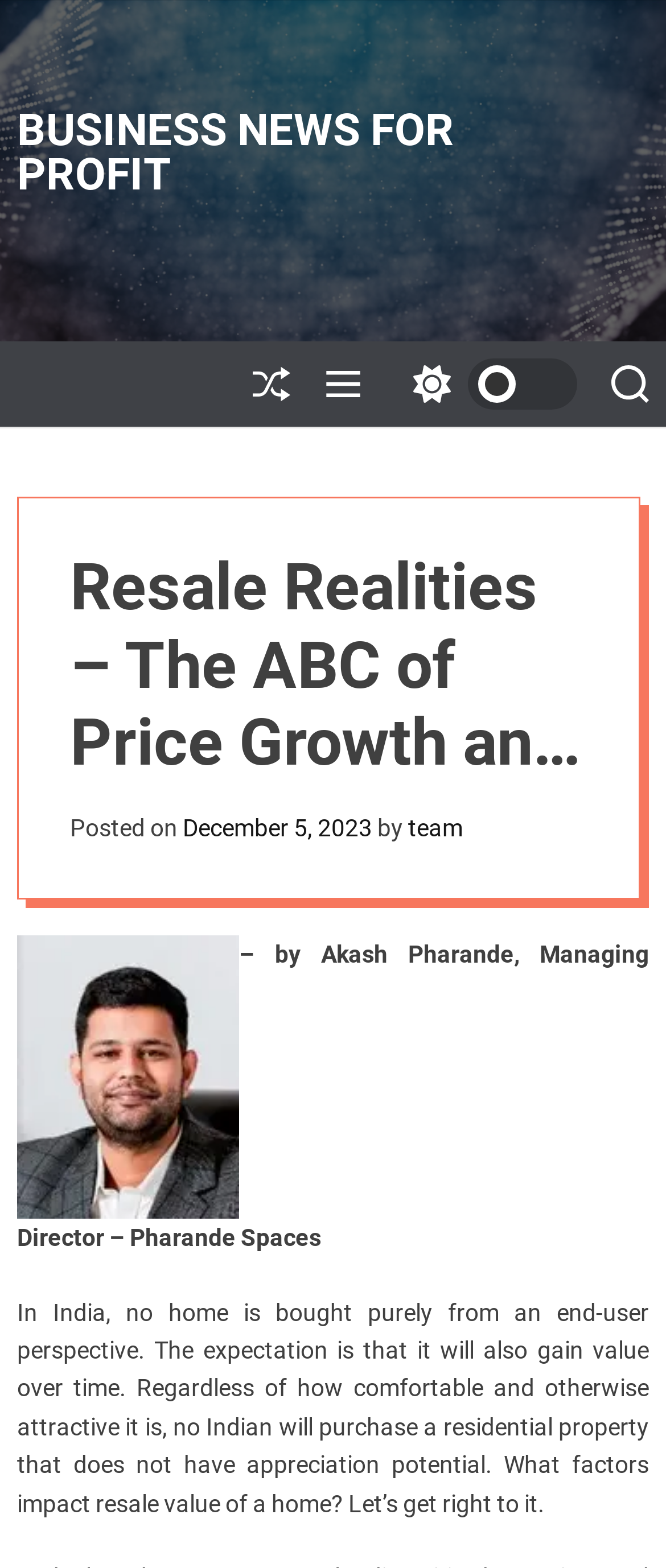From the given element description: "Business News for Profit", find the bounding box for the UI element. Provide the coordinates as four float numbers between 0 and 1, in the order [left, top, right, bottom].

[0.026, 0.068, 0.872, 0.125]